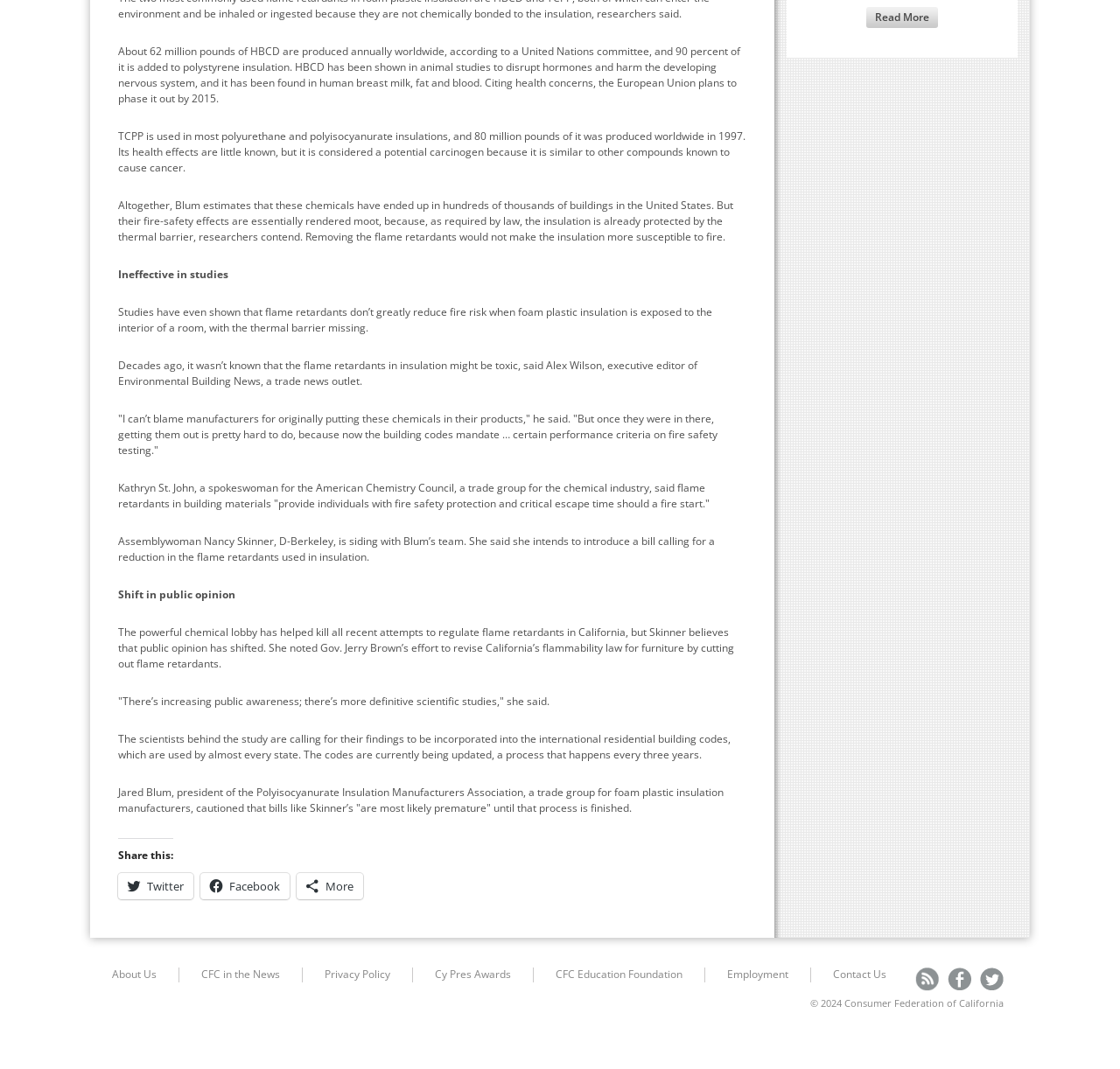What is the year mentioned in the copyright information at the bottom of the webpage?
Your answer should be a single word or phrase derived from the screenshot.

2024